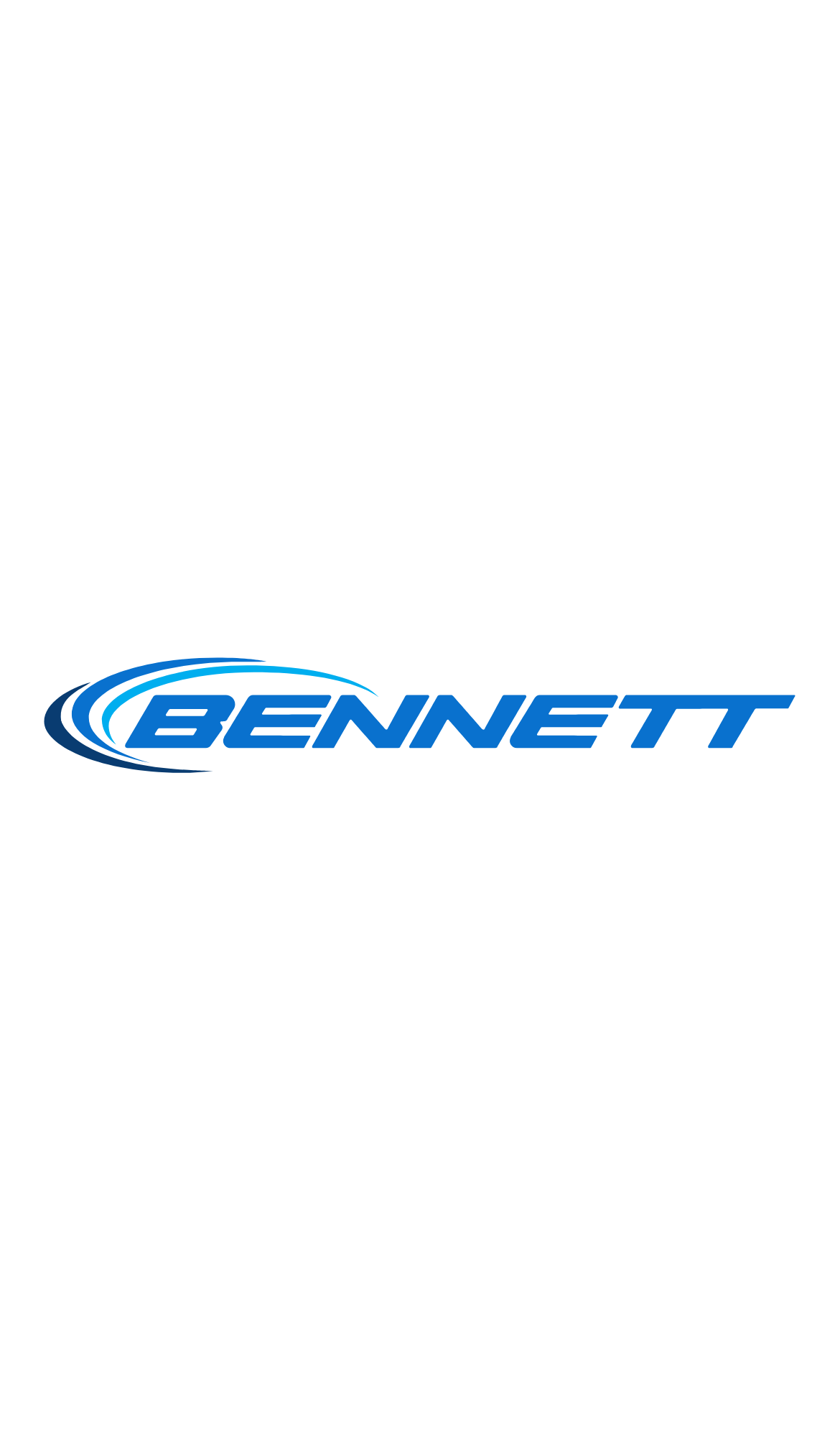Please locate and retrieve the main header text of the webpage.

Bennett’s Step-Deck Trucking Services Transport the World’s Most Important Vehicles